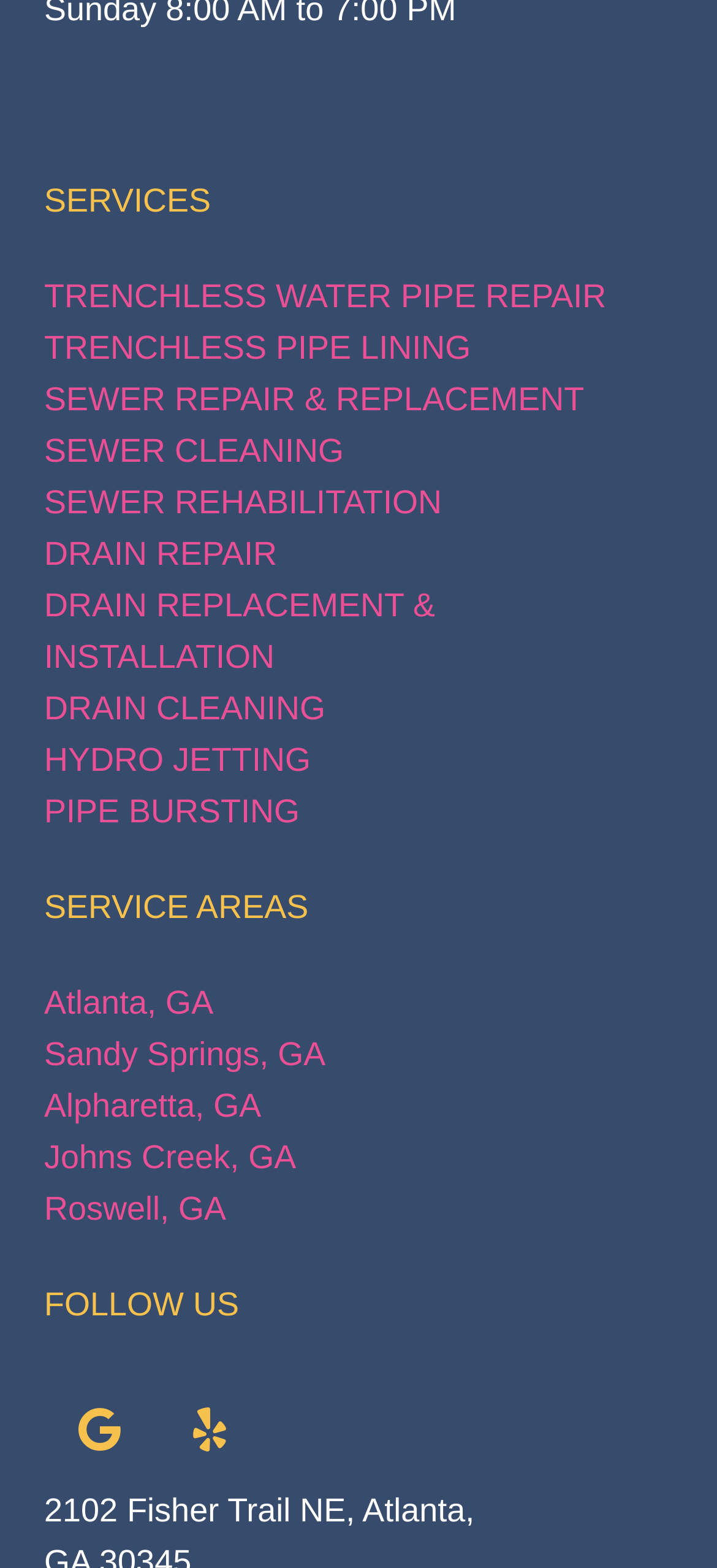Bounding box coordinates must be specified in the format (top-left x, top-left y, bottom-right x, bottom-right y). All values should be floating point numbers between 0 and 1. What are the bounding box coordinates of the UI element described as: TRENCHLESS PIPE LINING

[0.062, 0.21, 0.657, 0.233]